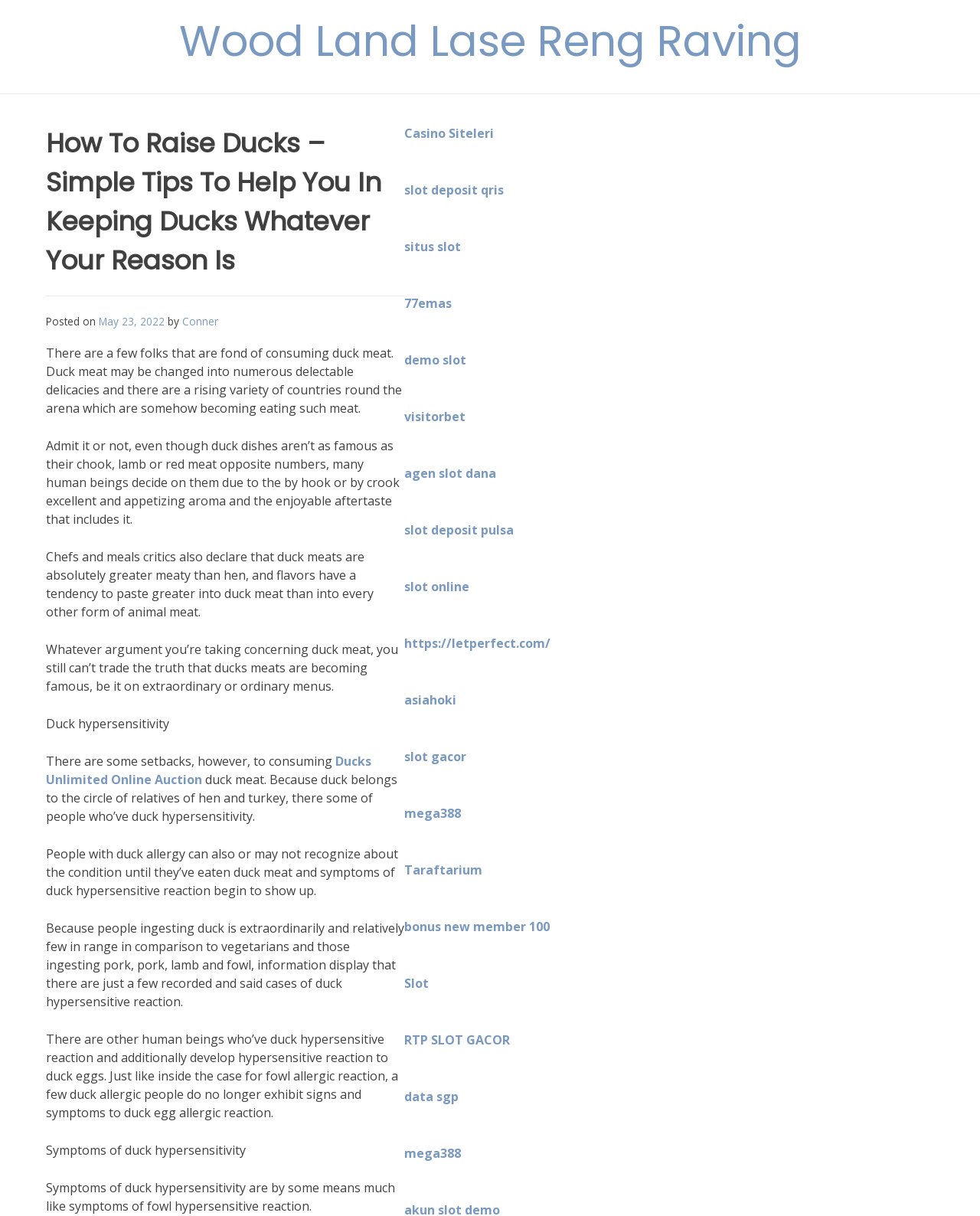What is the date of the article? Based on the image, give a response in one word or a short phrase.

May 23, 2022